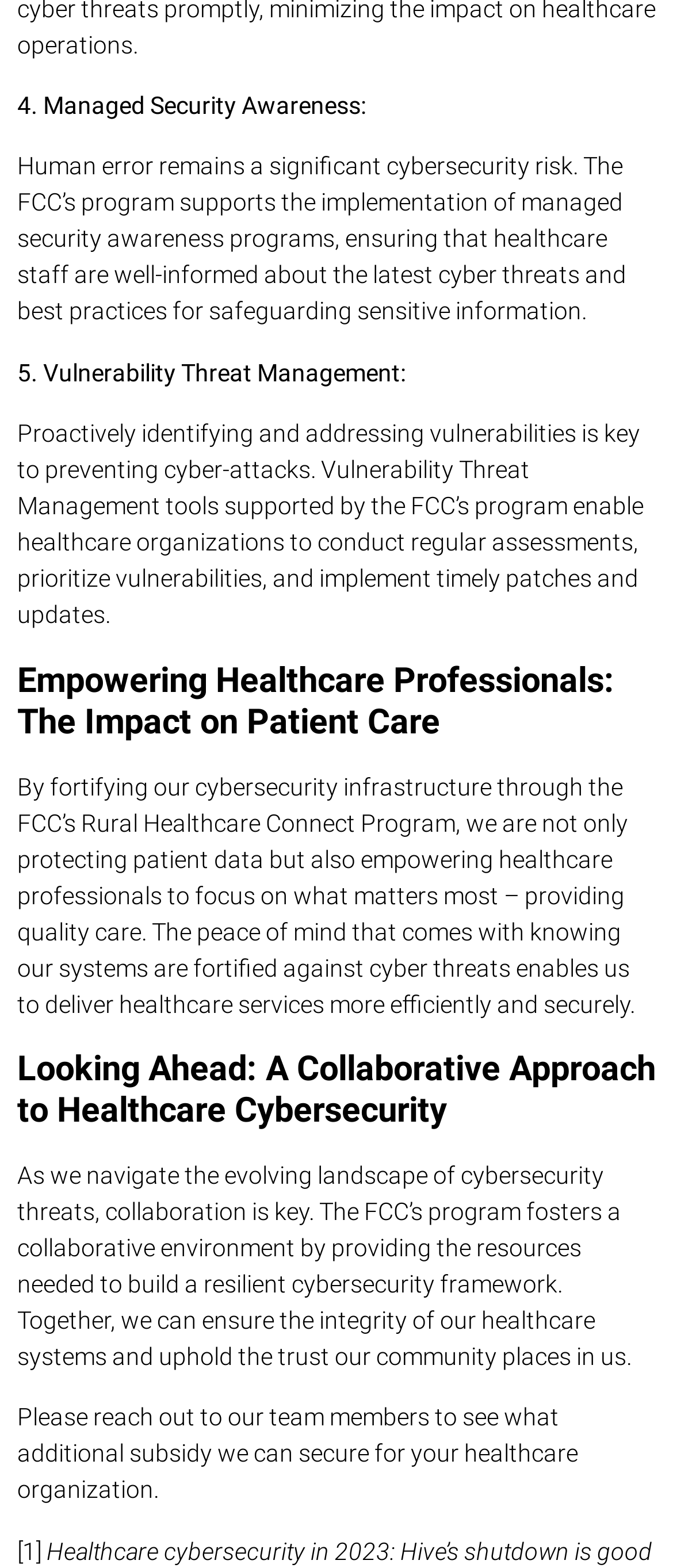What is the ultimate goal of fortifying cybersecurity infrastructure?
Based on the image, give a one-word or short phrase answer.

Quality care